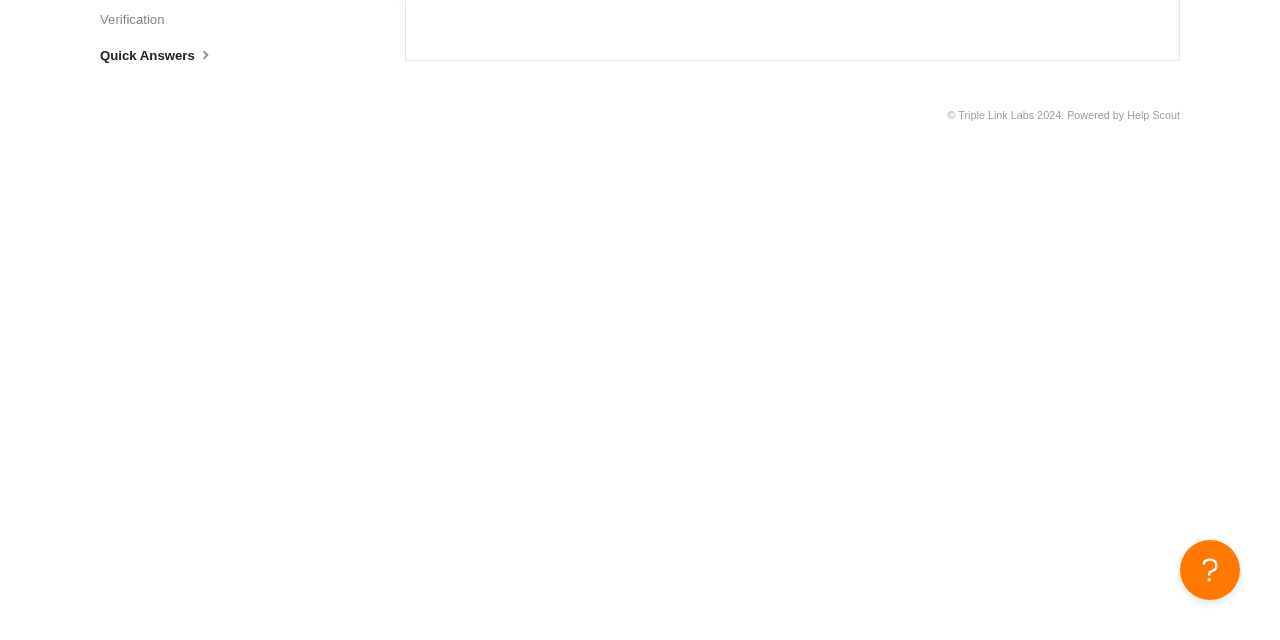Identify the bounding box of the UI component described as: "Verification".

[0.078, 0.006, 0.14, 0.056]